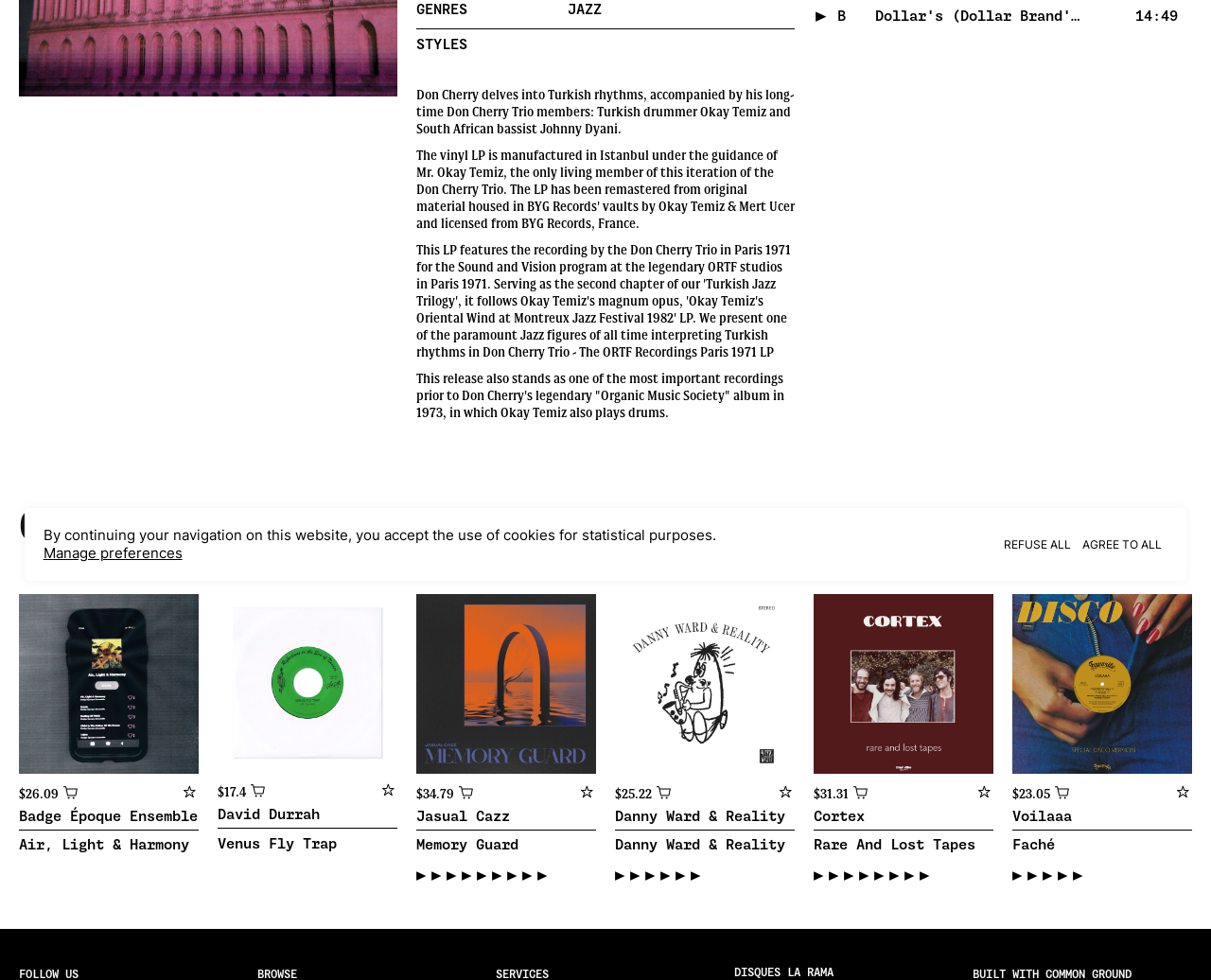Provide the bounding box coordinates for the UI element that is described by this text: "Facebook". The coordinates should be in the form of four float numbers between 0 and 1: [left, top, right, bottom].

[0.015, 0.69, 0.197, 0.707]